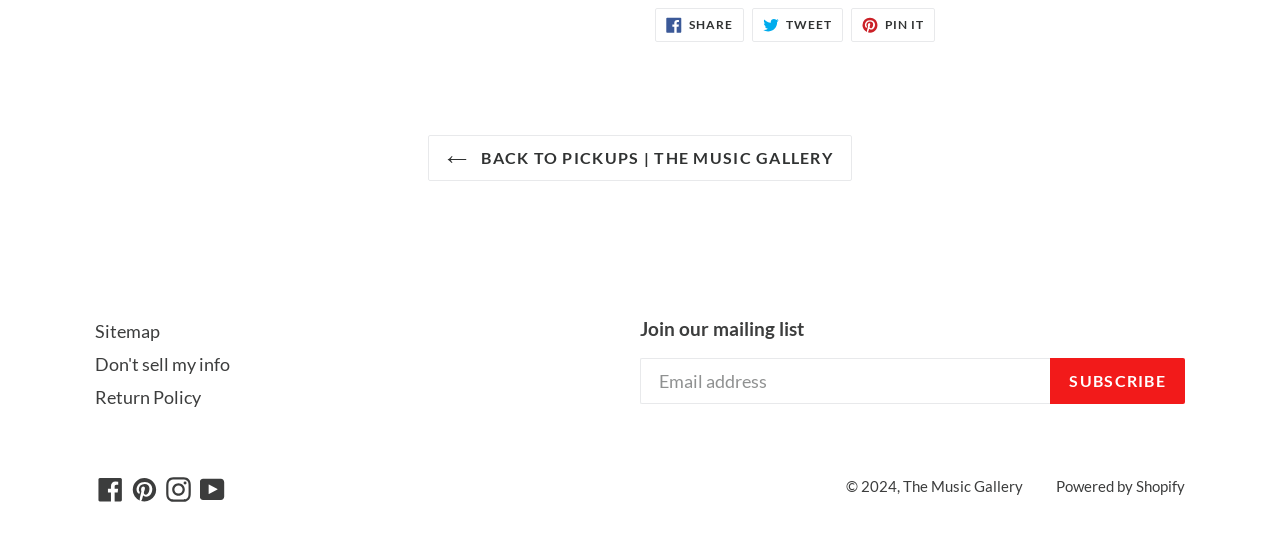Please provide the bounding box coordinates for the element that needs to be clicked to perform the following instruction: "Go back to Pickups | The Music Gallery". The coordinates should be given as four float numbers between 0 and 1, i.e., [left, top, right, bottom].

[0.334, 0.242, 0.666, 0.324]